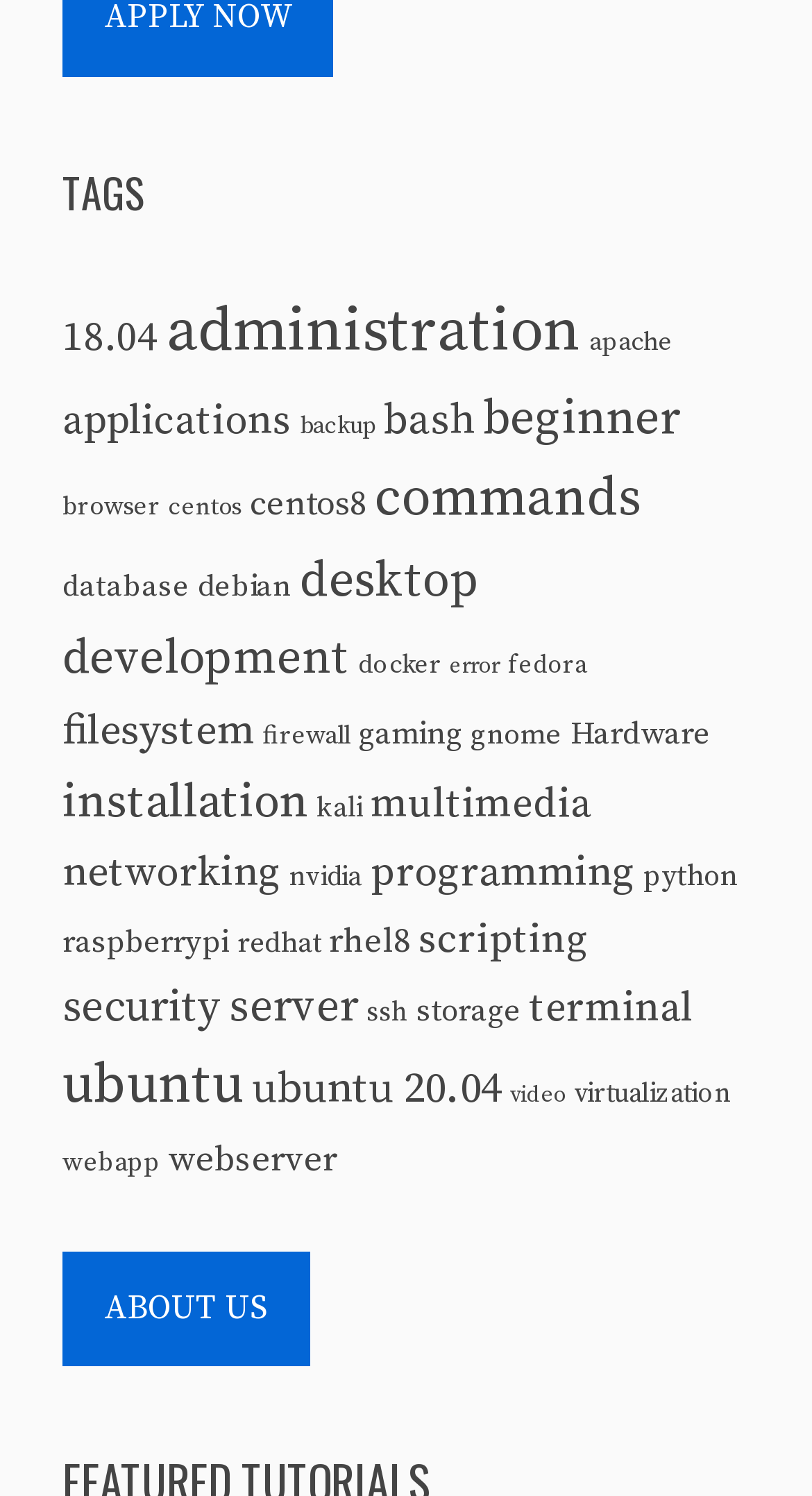Specify the bounding box coordinates of the area to click in order to follow the given instruction: "Read about 'security' topics."

[0.077, 0.655, 0.272, 0.692]